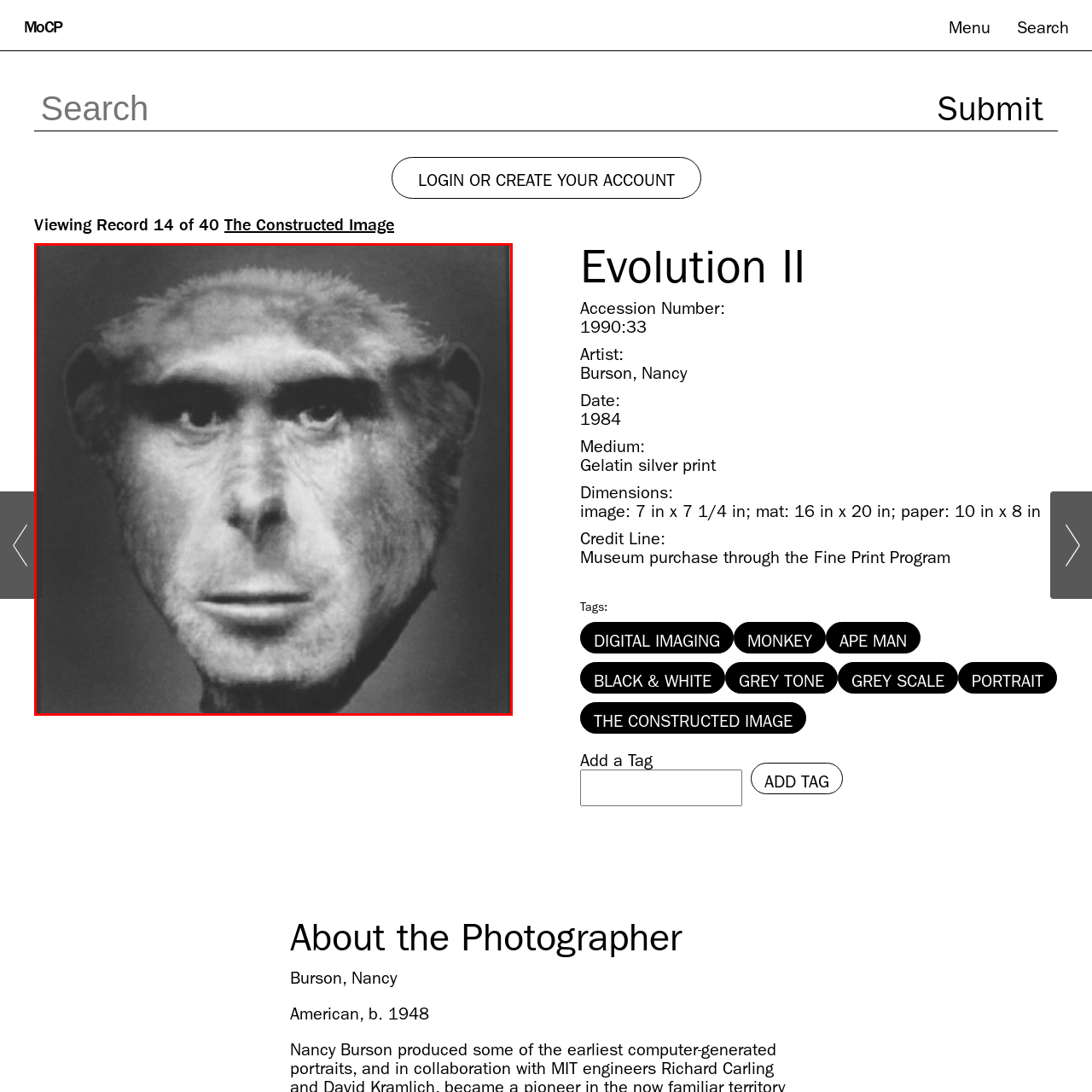Concentrate on the image bordered by the red line and give a one-word or short phrase answer to the following question:
What is the theme explored in the photograph?

Anthropomorphism